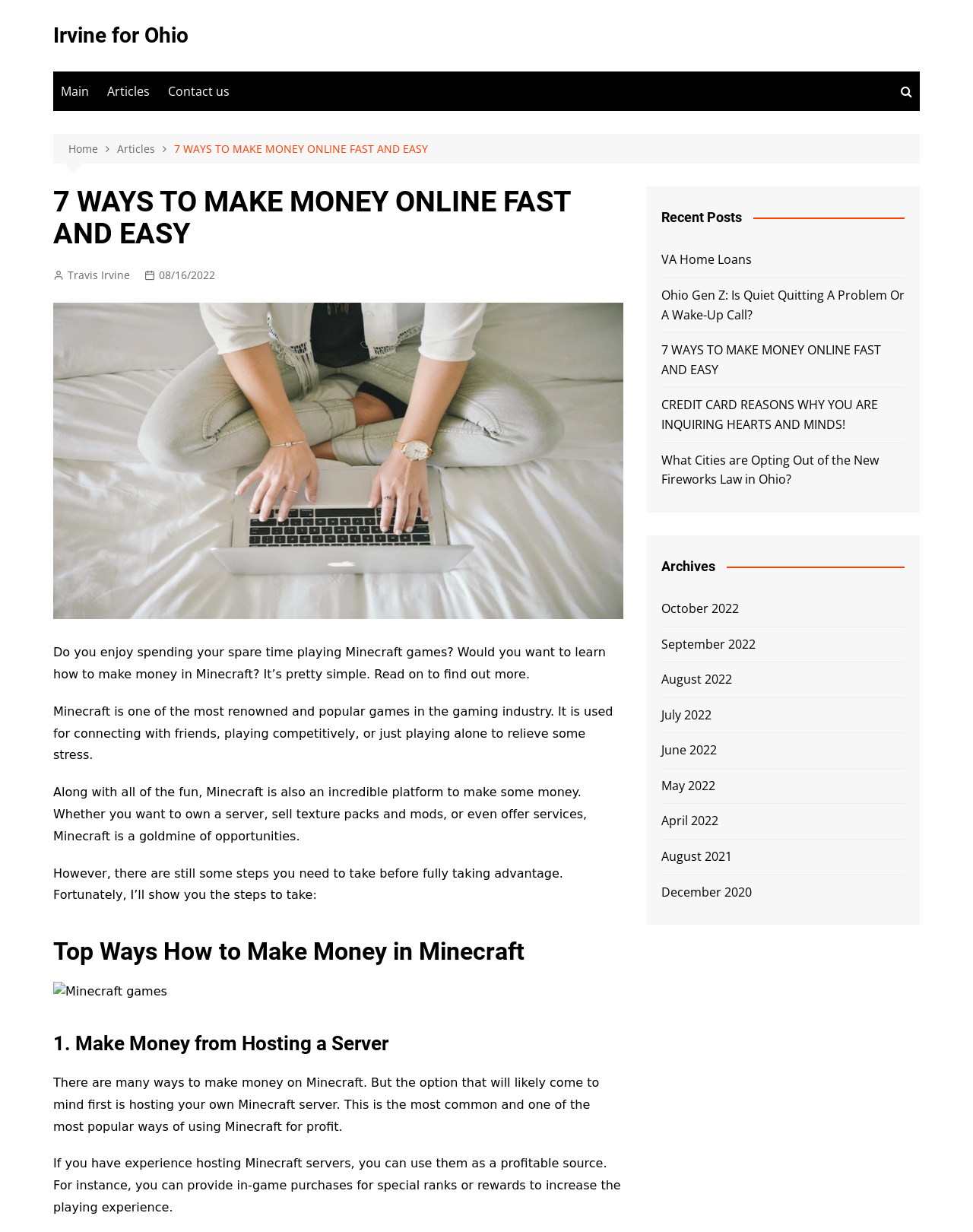Describe in detail what you see on the webpage.

This webpage is about making money online, specifically focusing on Minecraft games. At the top, there is a navigation bar with links to "Home", "Articles", and "Contact us". Below the navigation bar, there is a breadcrumb trail showing the current page's location within the website.

The main content of the page is divided into two sections. On the left side, there is a long article discussing ways to make money in Minecraft. The article starts with an introduction, followed by a heading "Top Ways How to Make Money in Minecraft". Below this heading, there are several sections, each discussing a different method, such as hosting a Minecraft server and selling texture packs and mods.

On the right side, there is a complementary section with a heading "Recent Posts" and a list of links to other articles on the website, including "VA Home Loans", "Ohio Gen Z: Is Quiet Quitting A Problem Or A Wake-Up Call?", and "CREDIT CARD REASONS WHY YOU ARE INQUIRING HEARTS AND MINDS!". Below the recent posts section, there is an "Archives" section with links to articles from different months, ranging from October 2022 to December 2020.

There are also several images on the page, including a large image at the top with the title "7 WAYS TO MAKE MONEY ONLINE FAST AND EASY" and a smaller image below the heading "Top Ways How to Make Money in Minecraft" with a Minecraft-themed image.